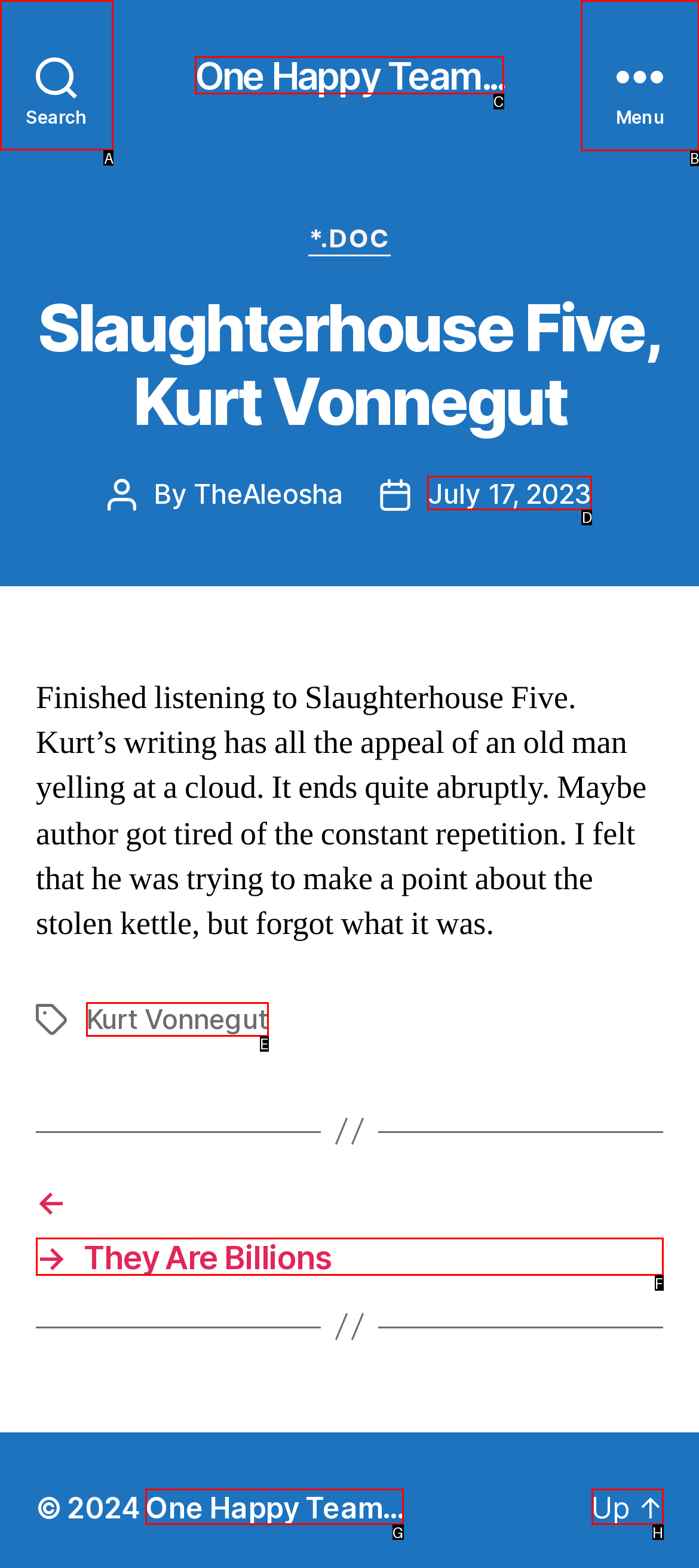Identify the HTML element to click to fulfill this task: Search for something
Answer with the letter from the given choices.

A